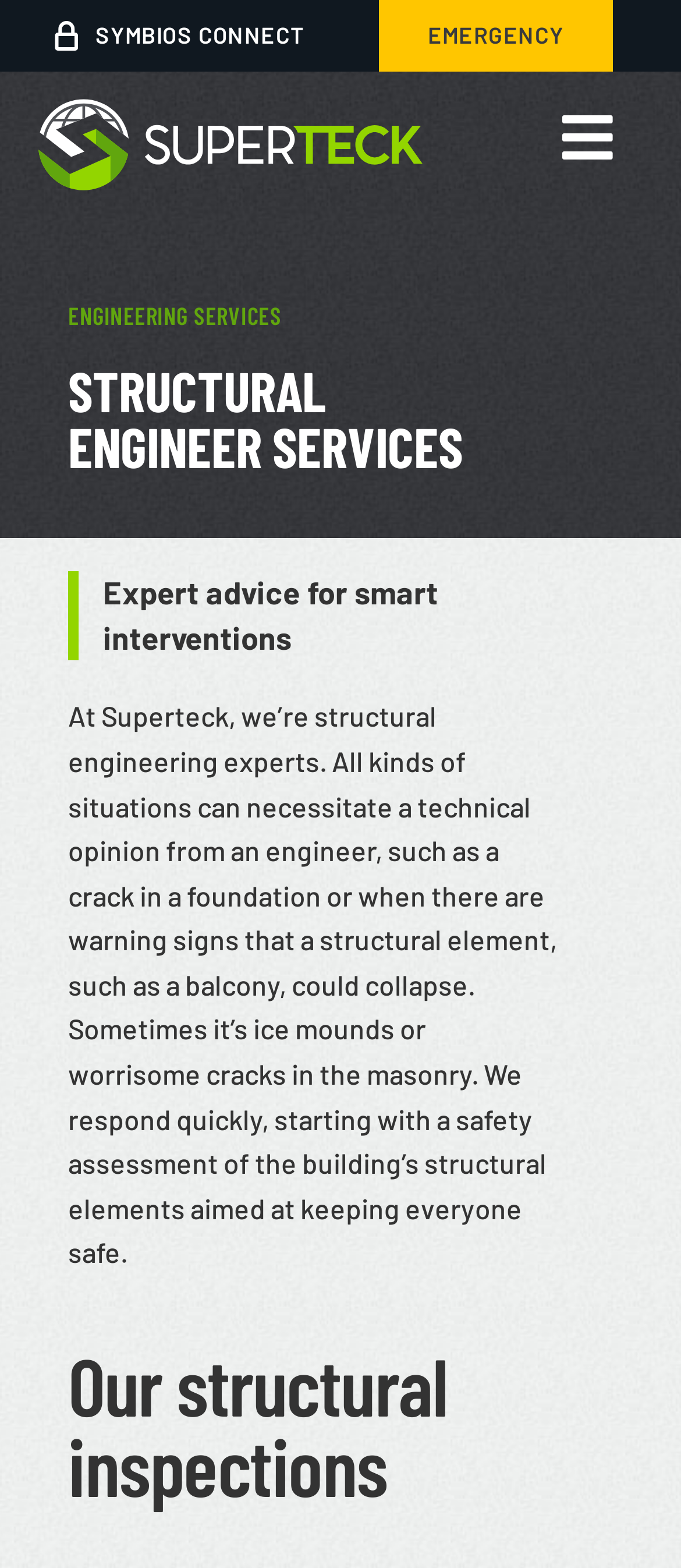Extract the primary heading text from the webpage.

STRUCTURAL ENGINEER SERVICES